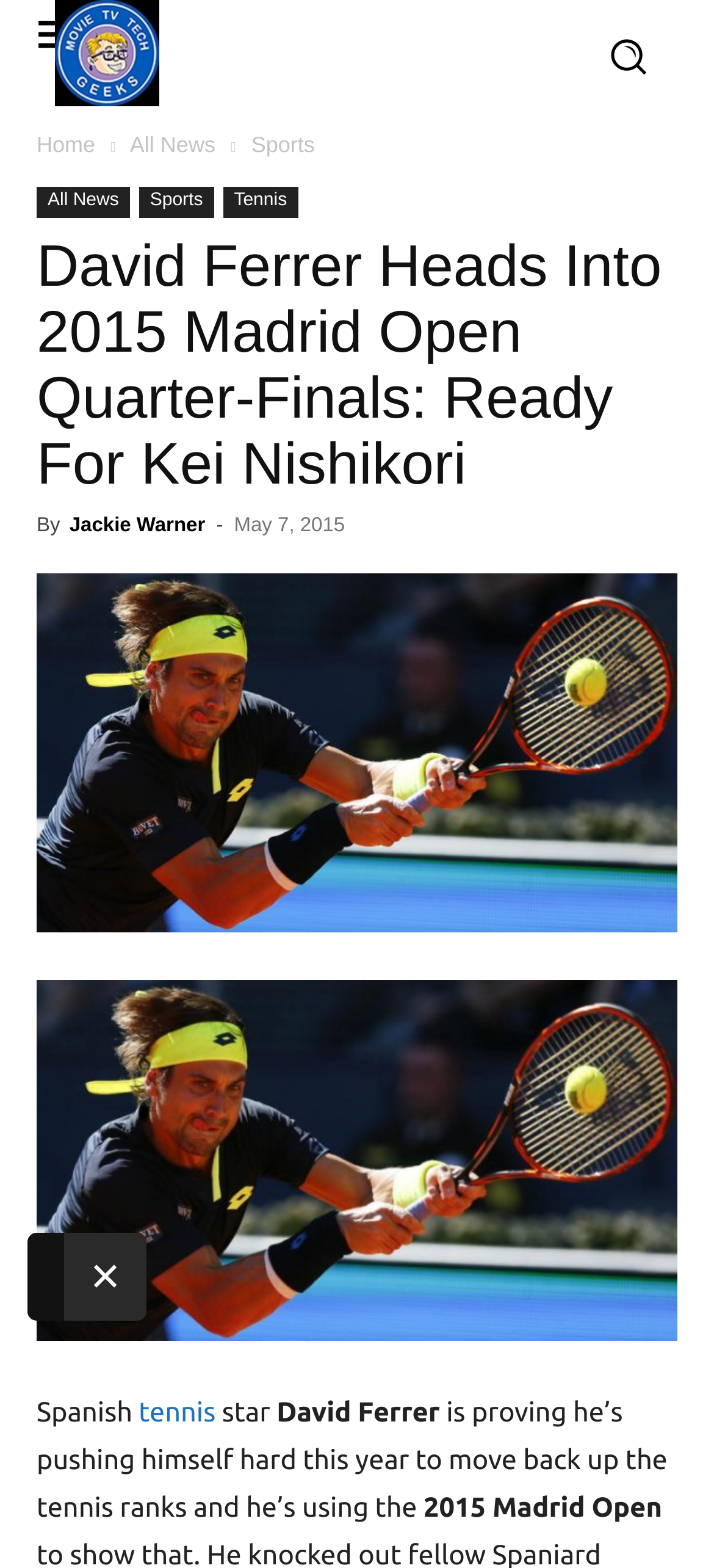Determine the bounding box for the described UI element: "All News".

[0.051, 0.119, 0.182, 0.139]